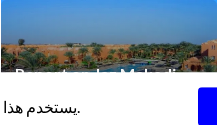Based on what you see in the screenshot, provide a thorough answer to this question: What is the purpose of the hotel's amenities?

The hotel's amenities, including its well-maintained gardens and pool area, are designed to provide guests with a tranquil escape, evident in the image's depiction of a peaceful atmosphere.